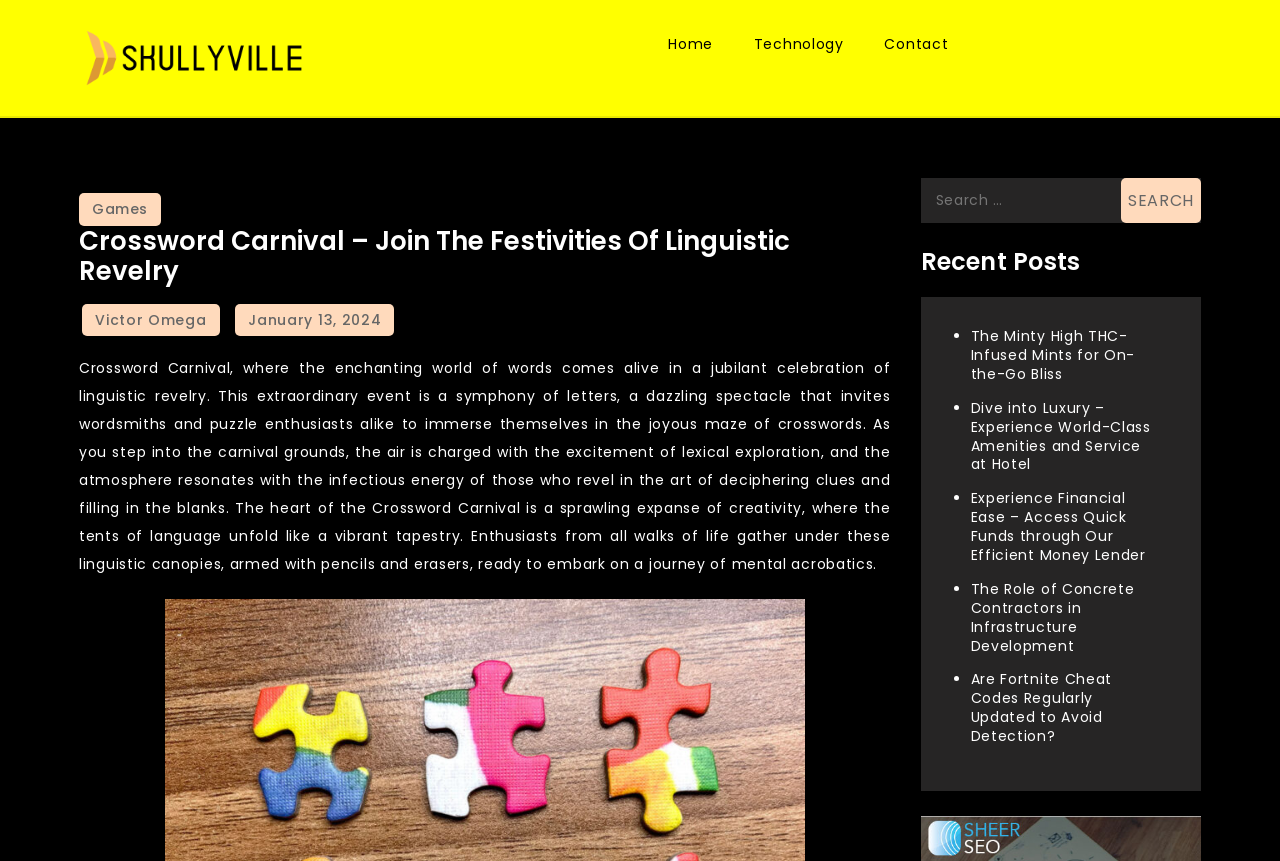Locate the bounding box coordinates of the element you need to click to accomplish the task described by this instruction: "Click on the 'Home' link".

[0.508, 0.017, 0.571, 0.085]